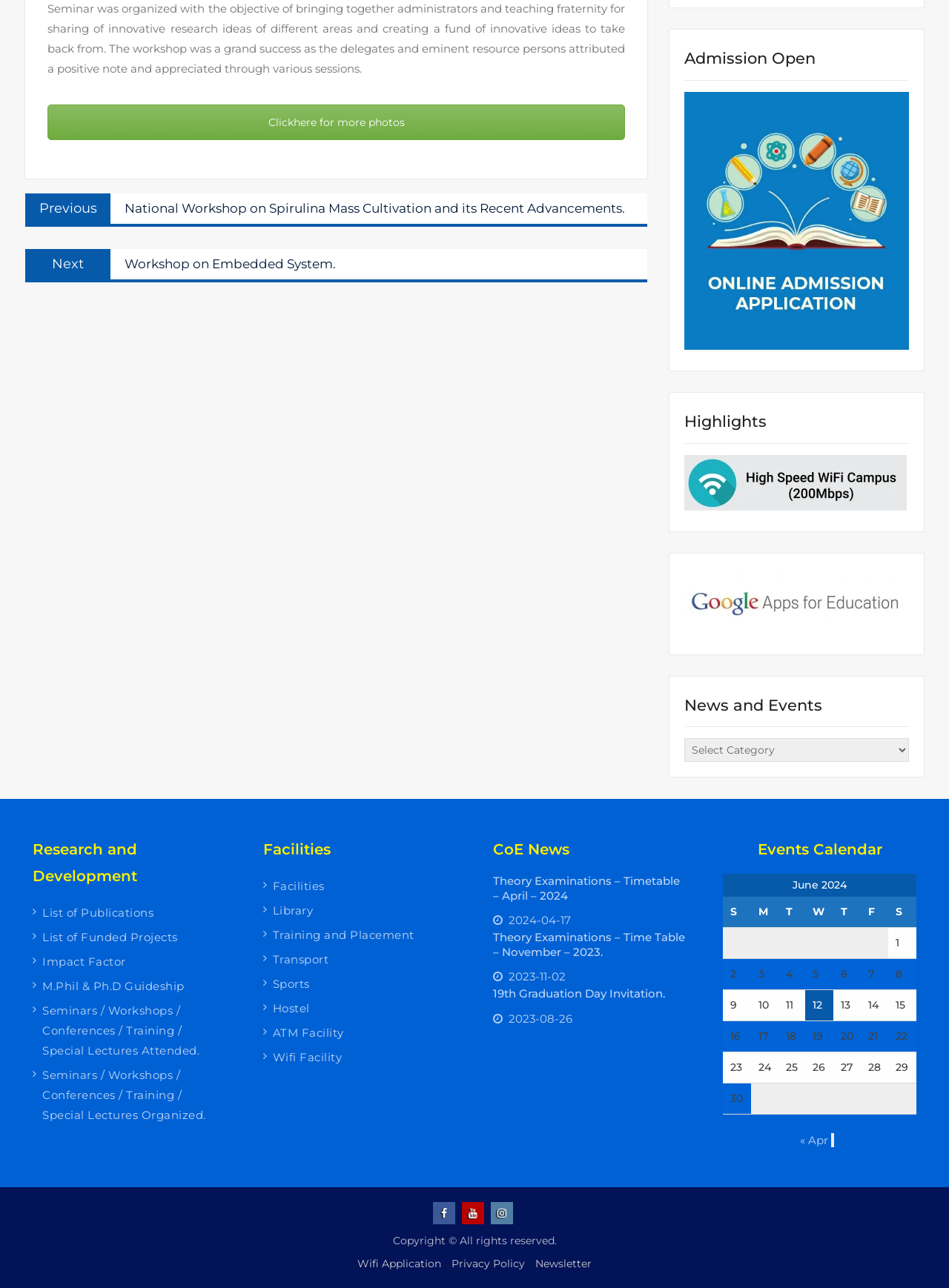What is the date of the 19th Graduation Day Invitation?
By examining the image, provide a one-word or phrase answer.

August 26, 2023